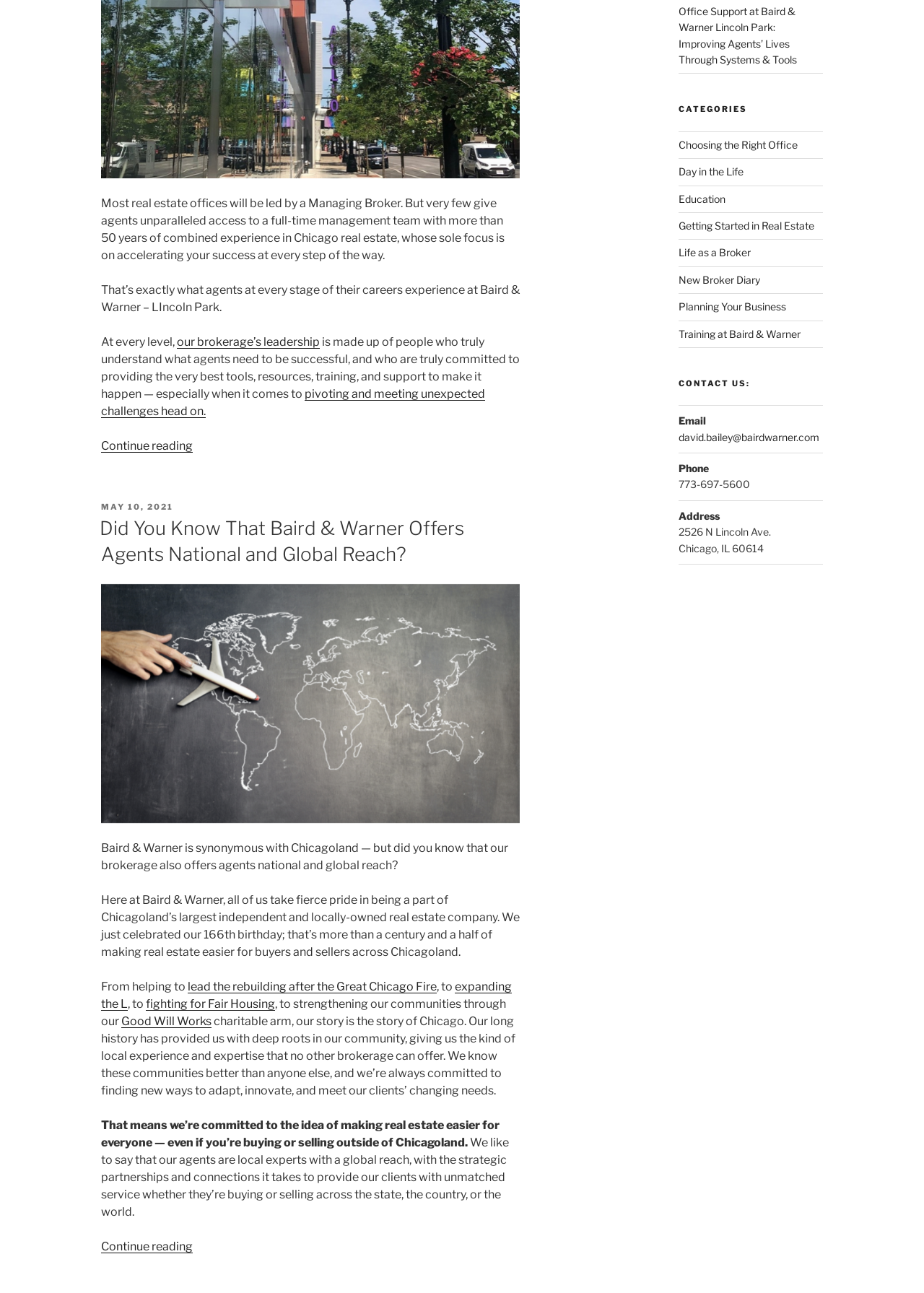Based on the element description, predict the bounding box coordinates (top-left x, top-left y, bottom-right x, bottom-right y) for the UI element in the screenshot: Education

[0.734, 0.149, 0.785, 0.158]